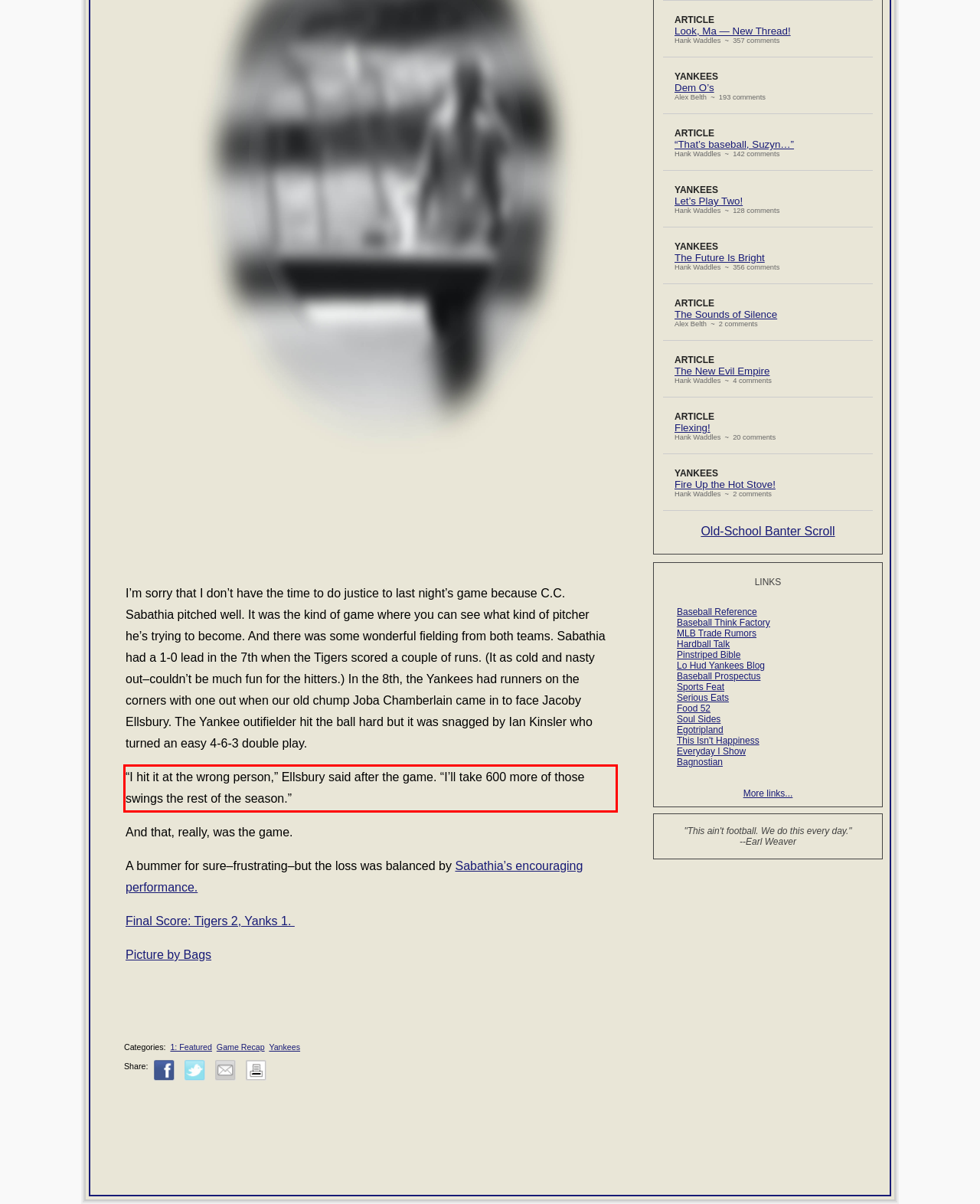Please identify the text within the red rectangular bounding box in the provided webpage screenshot.

“I hit it at the wrong person,” Ellsbury said after the game. “I’ll take 600 more of those swings the rest of the season.”